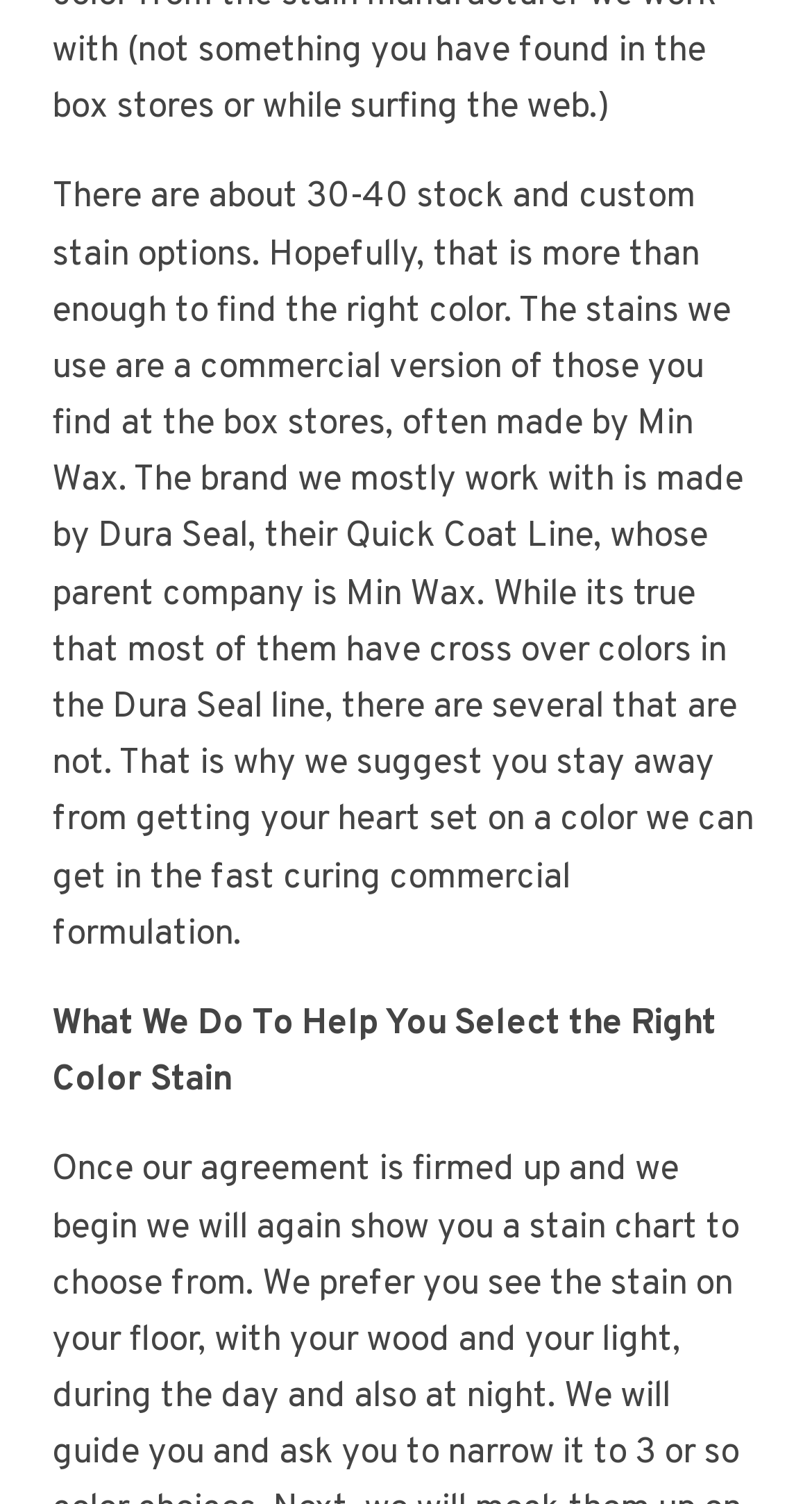Locate the UI element described by Hardwood Floors in the provided webpage screenshot. Return the bounding box coordinates in the format (top-left x, top-left y, bottom-right x, bottom-right y), ensuring all values are between 0 and 1.

[0.038, 0.24, 0.762, 0.315]